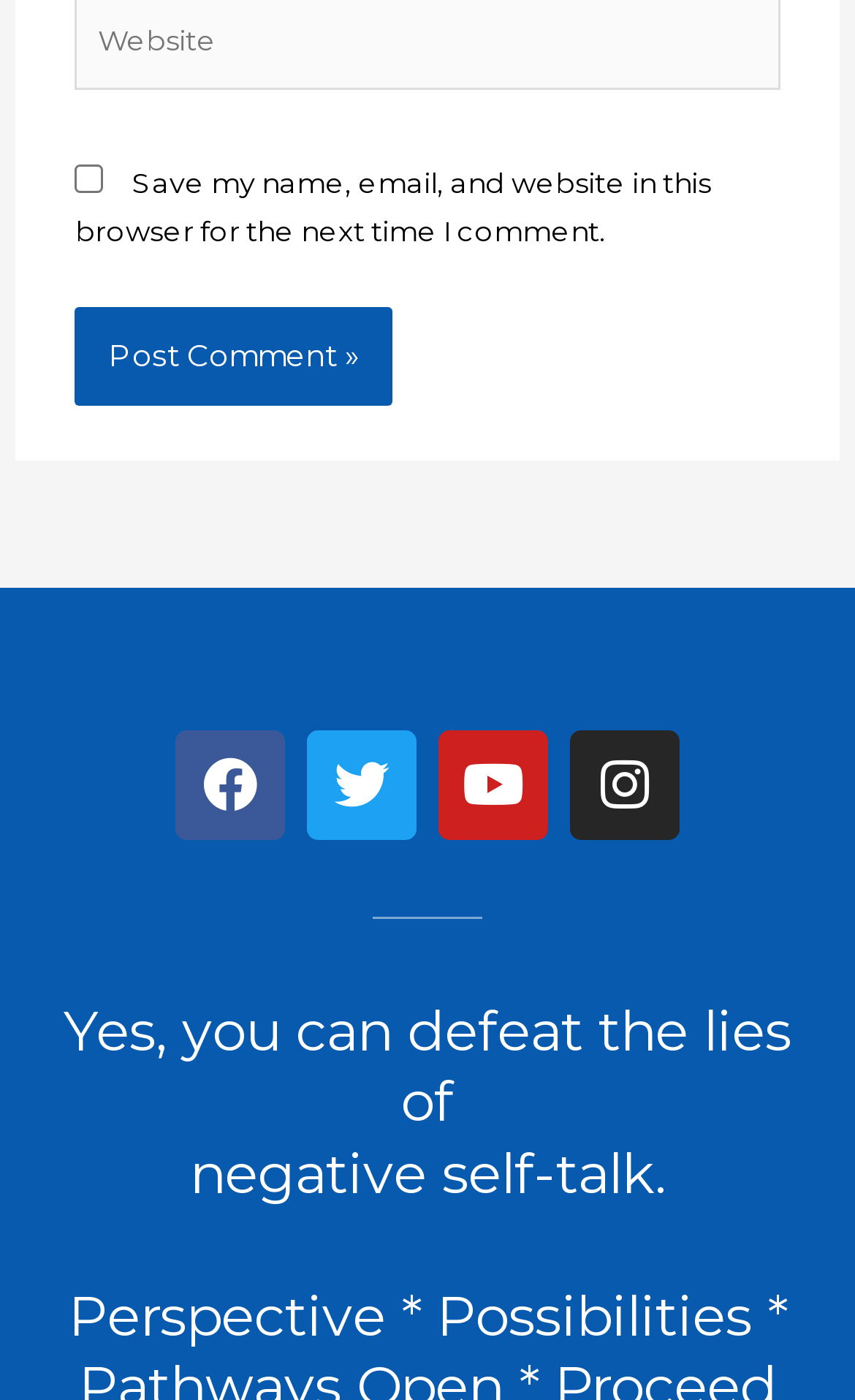Given the description "name="submit" value="Post Comment »"", determine the bounding box of the corresponding UI element.

[0.088, 0.219, 0.459, 0.29]